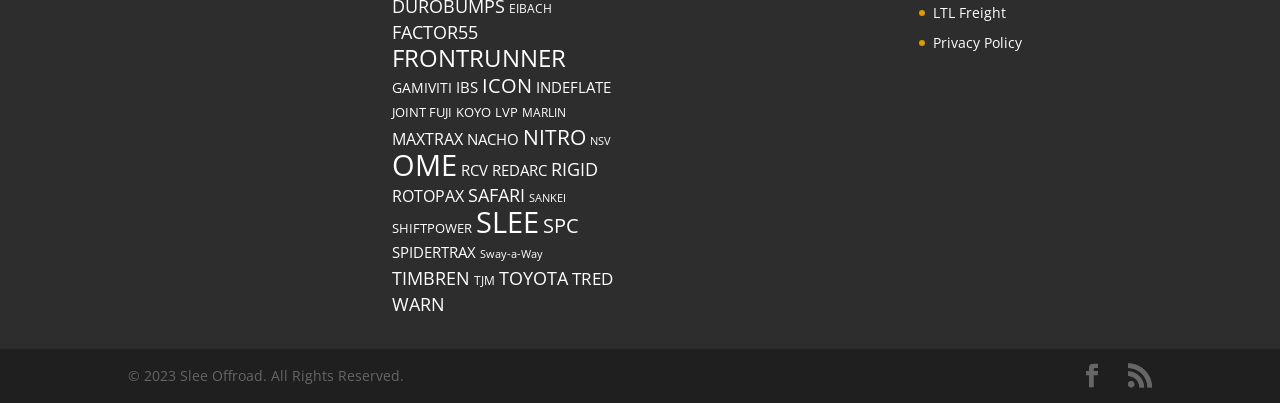Is there a copyright notice on this webpage?
Kindly offer a comprehensive and detailed response to the question.

I found a StaticText element at the bottom of the webpage with the text '© 2023 Slee Offroad. All Rights Reserved.', which indicates a copyright notice.